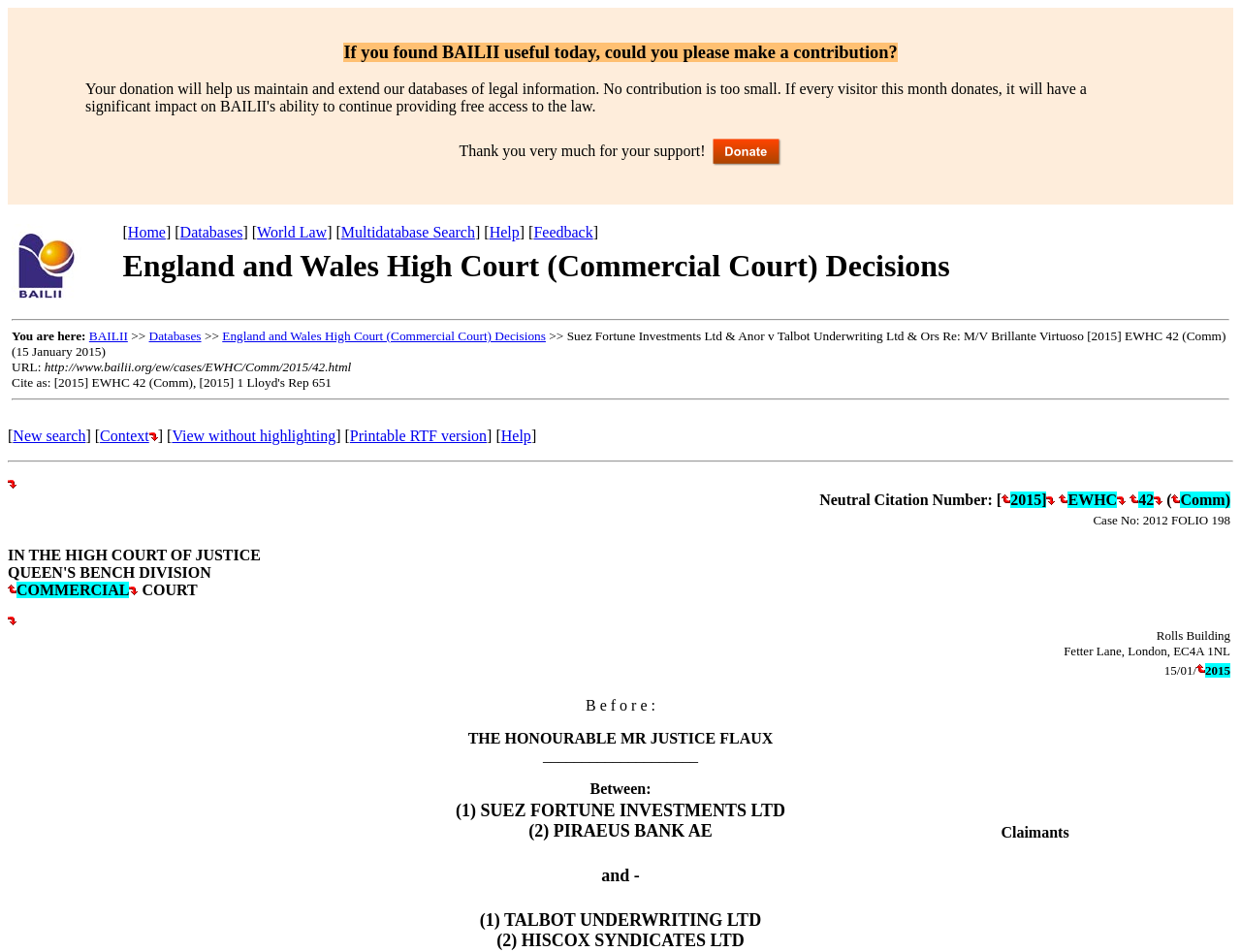From the image, can you give a detailed response to the question below:
What is the URL of the case?

I found the text 'URL: http://www.bailii.org/ew/cases/EWHC/Comm/2015/42.html' in the layout table, which suggests that the URL of the case is http://www.bailii.org/ew/cases/EWHC/Comm/2015/42.html.